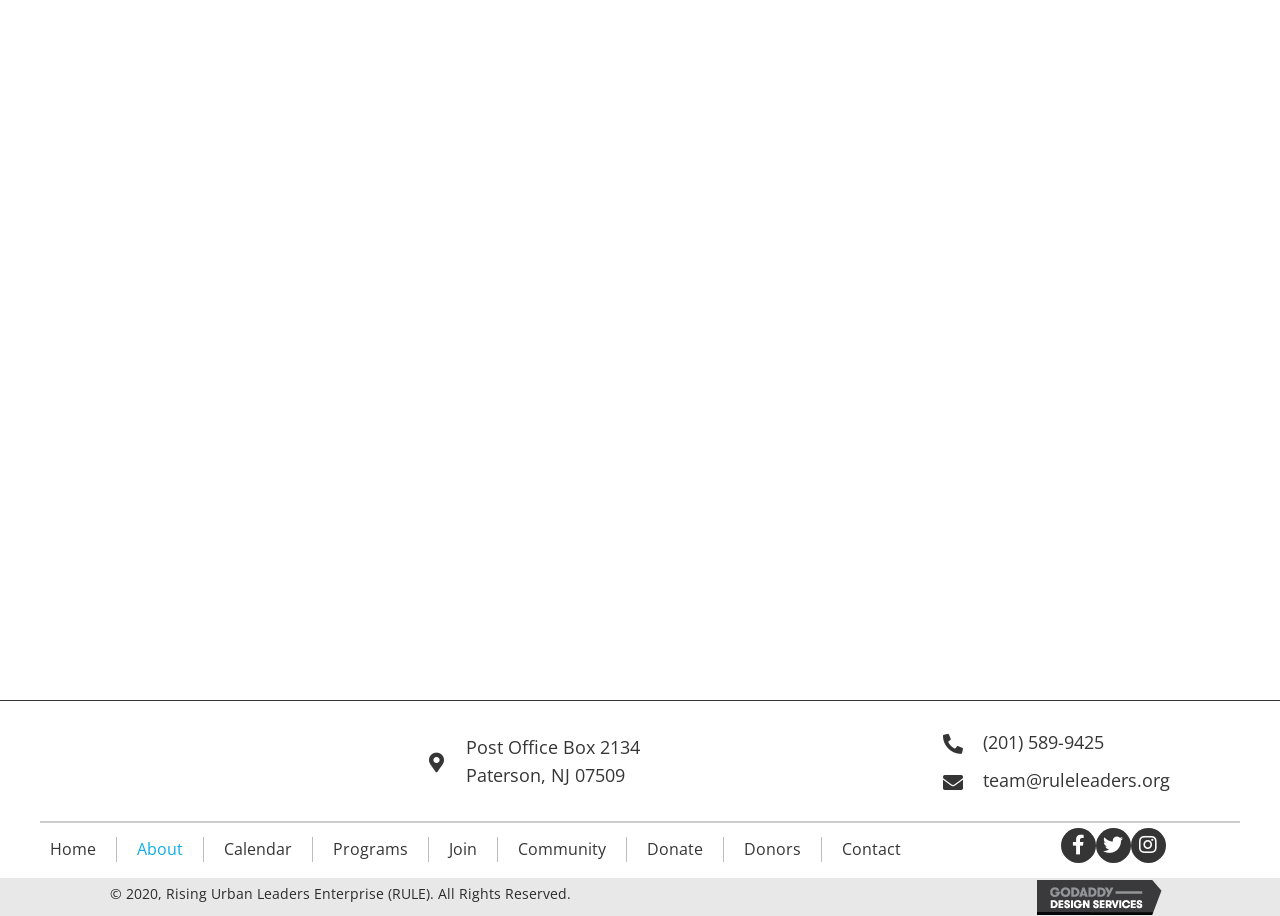Give a concise answer using one word or a phrase to the following question:
What is the name of the executive director?

Abdoulaye Sanogo